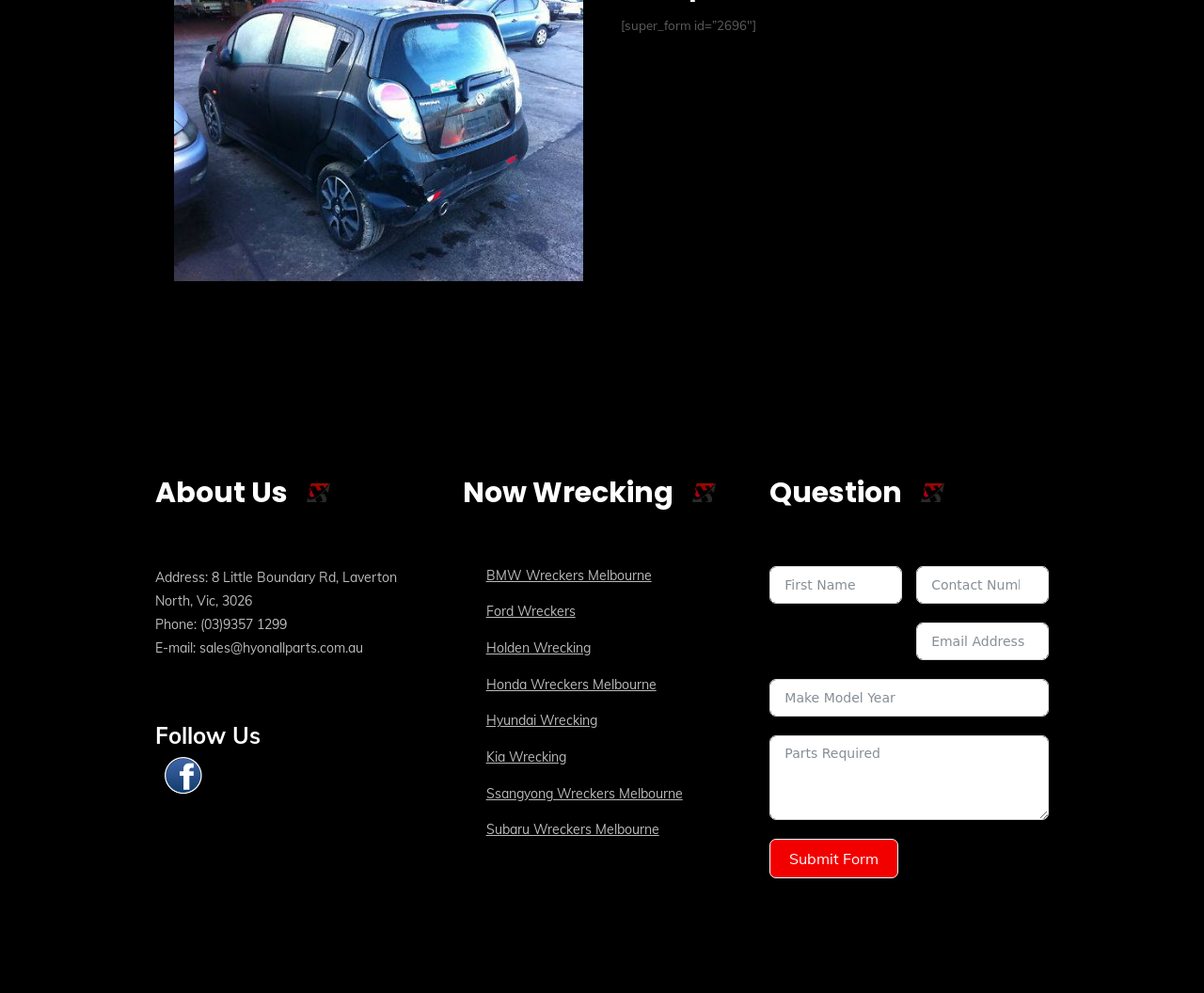How many text boxes are in the 'Parts Request Form'?
Refer to the image and provide a concise answer in one word or phrase.

4